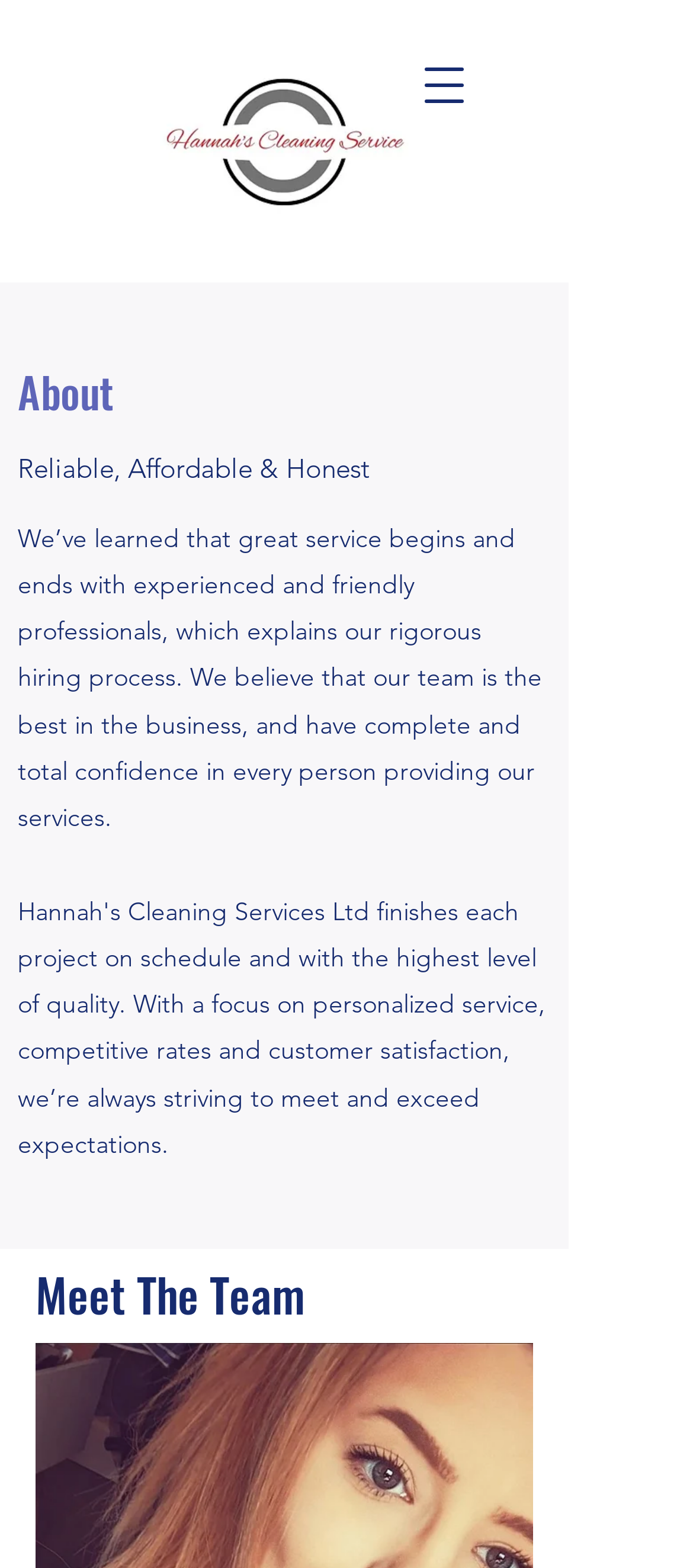Identify the bounding box coordinates for the UI element mentioned here: "aria-label="Open navigation menu"". Provide the coordinates as four float values between 0 and 1, i.e., [left, top, right, bottom].

[0.577, 0.026, 0.705, 0.083]